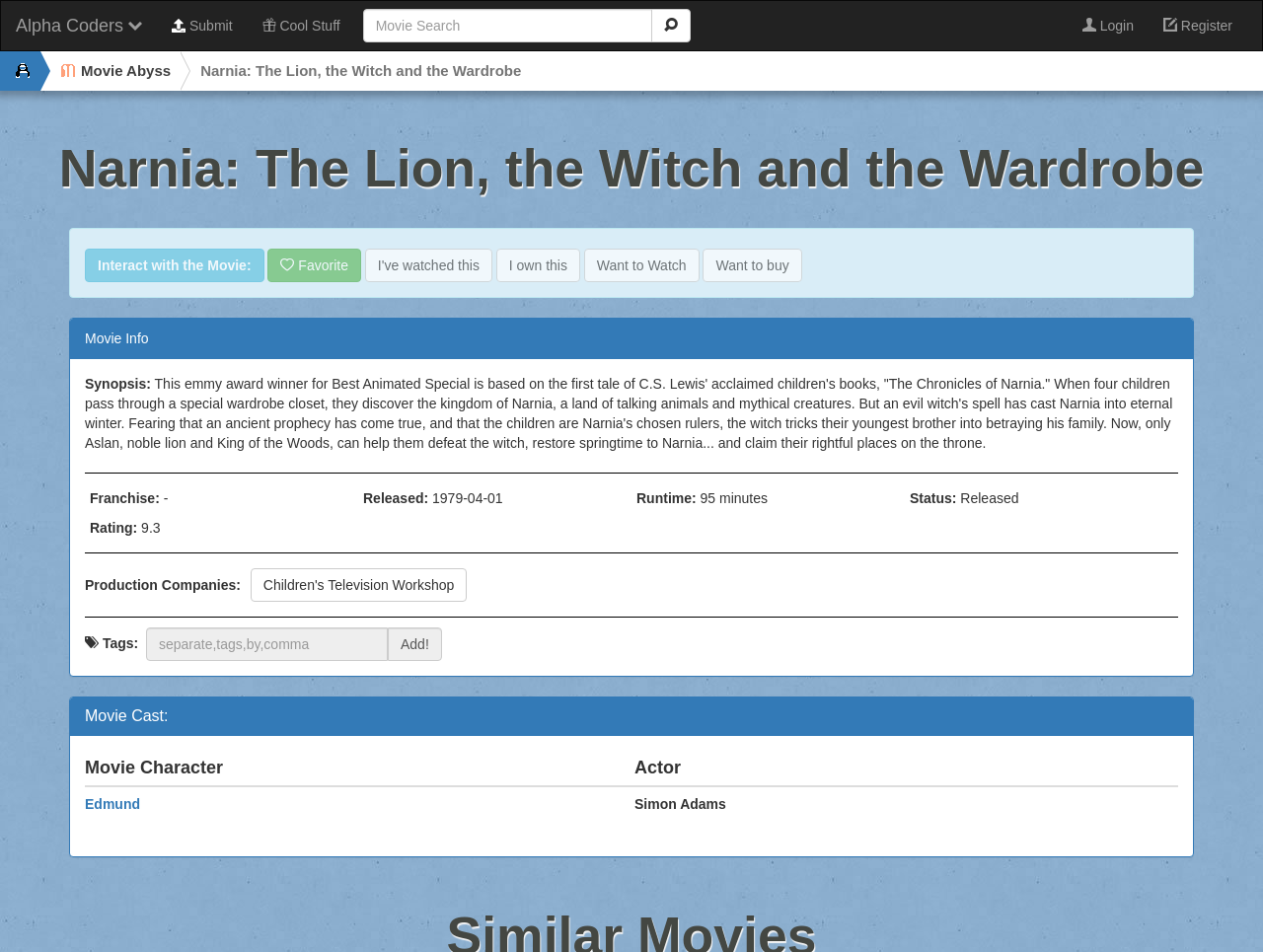What is the name of the movie?
Answer with a single word or short phrase according to what you see in the image.

Narnia: The Lion, the Witch and the Wardrobe